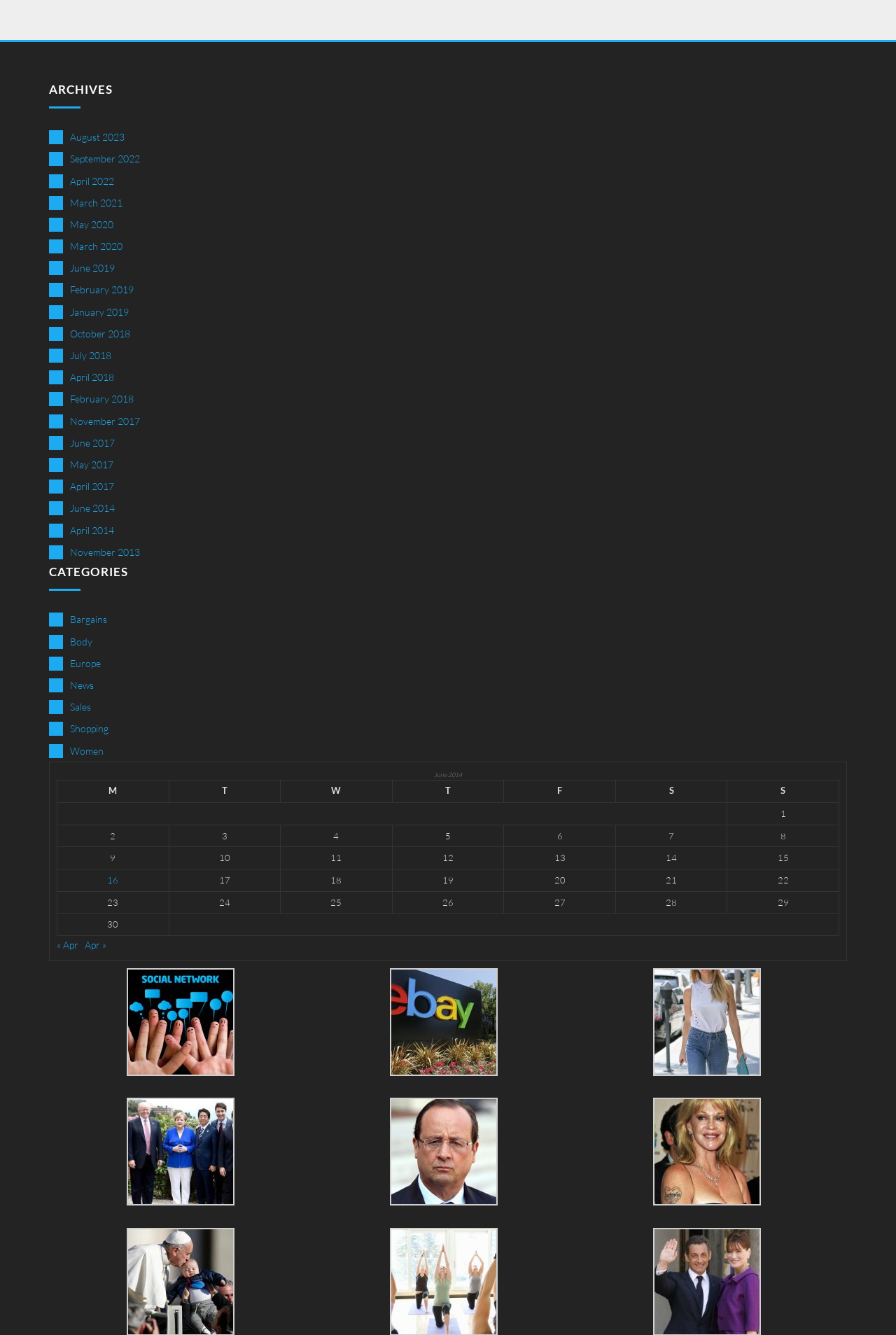Given the description June 2019, predict the bounding box coordinates of the UI element. Ensure the coordinates are in the format (top-left x, top-left y, bottom-right x, bottom-right y) and all values are between 0 and 1.

[0.055, 0.194, 0.128, 0.208]